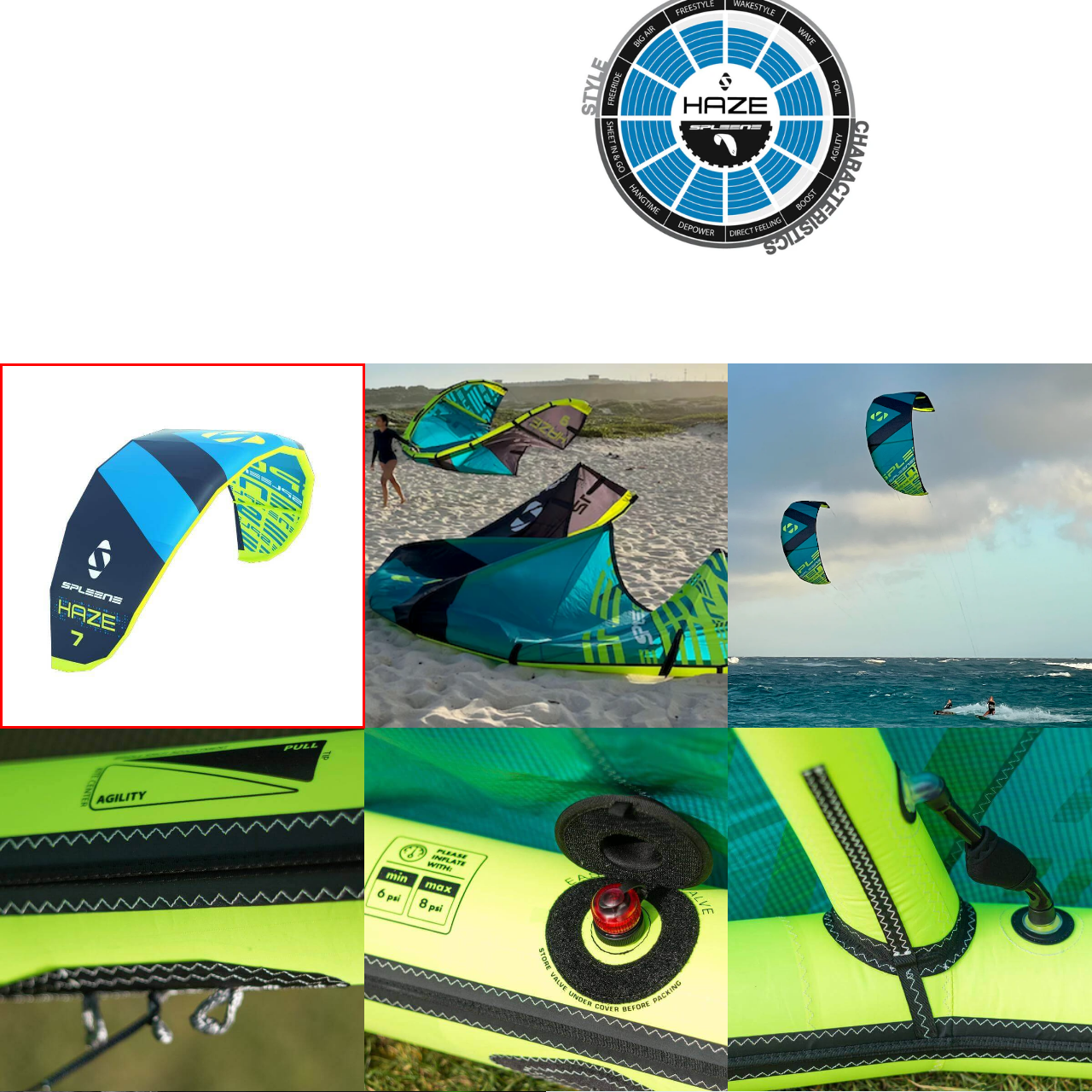Refer to the image marked by the red boundary and provide a single word or phrase in response to the question:
What is the purpose of the kite?

Kitesurfing